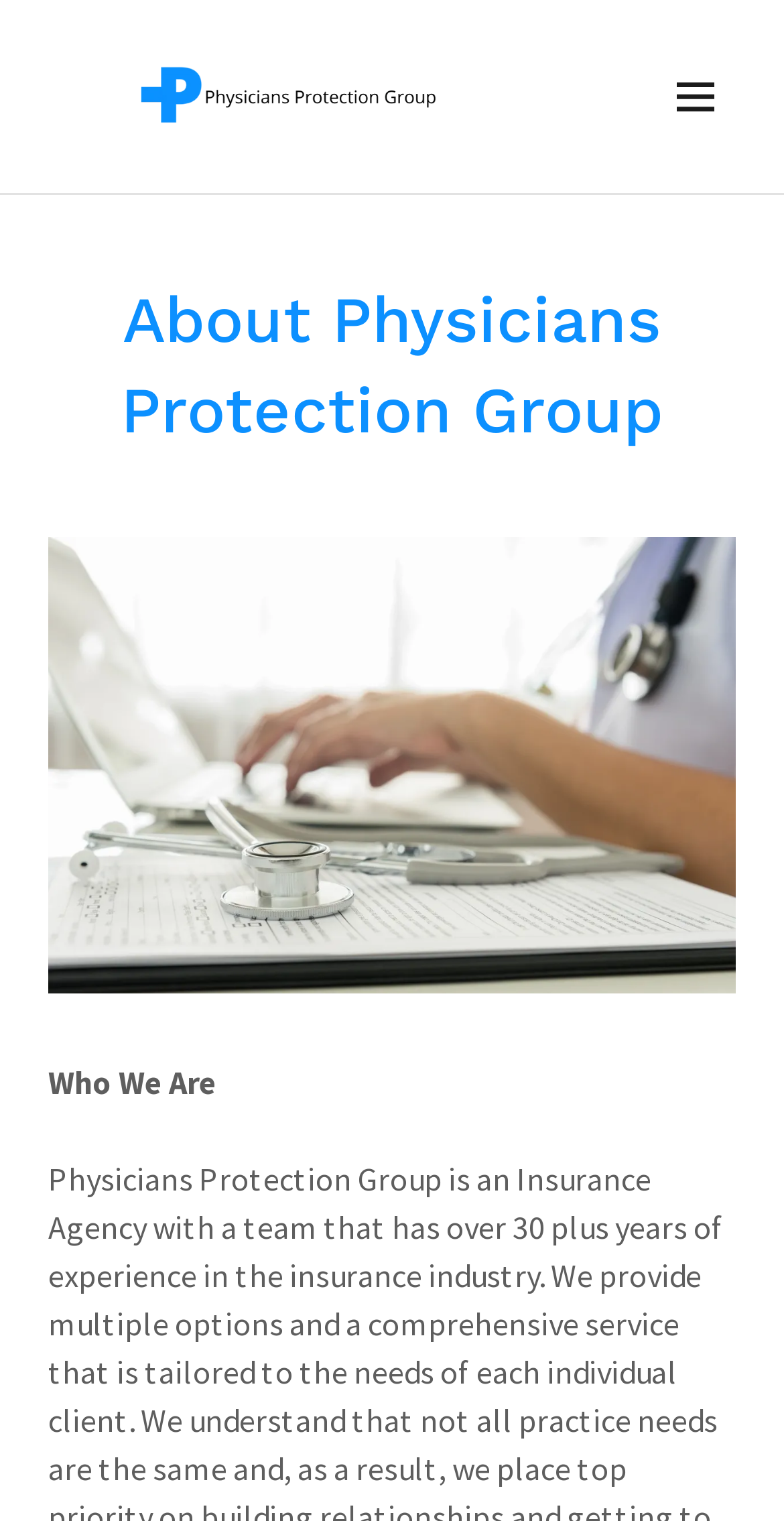What is the topic of the static text?
Observe the image and answer the question with a one-word or short phrase response.

Who We Are